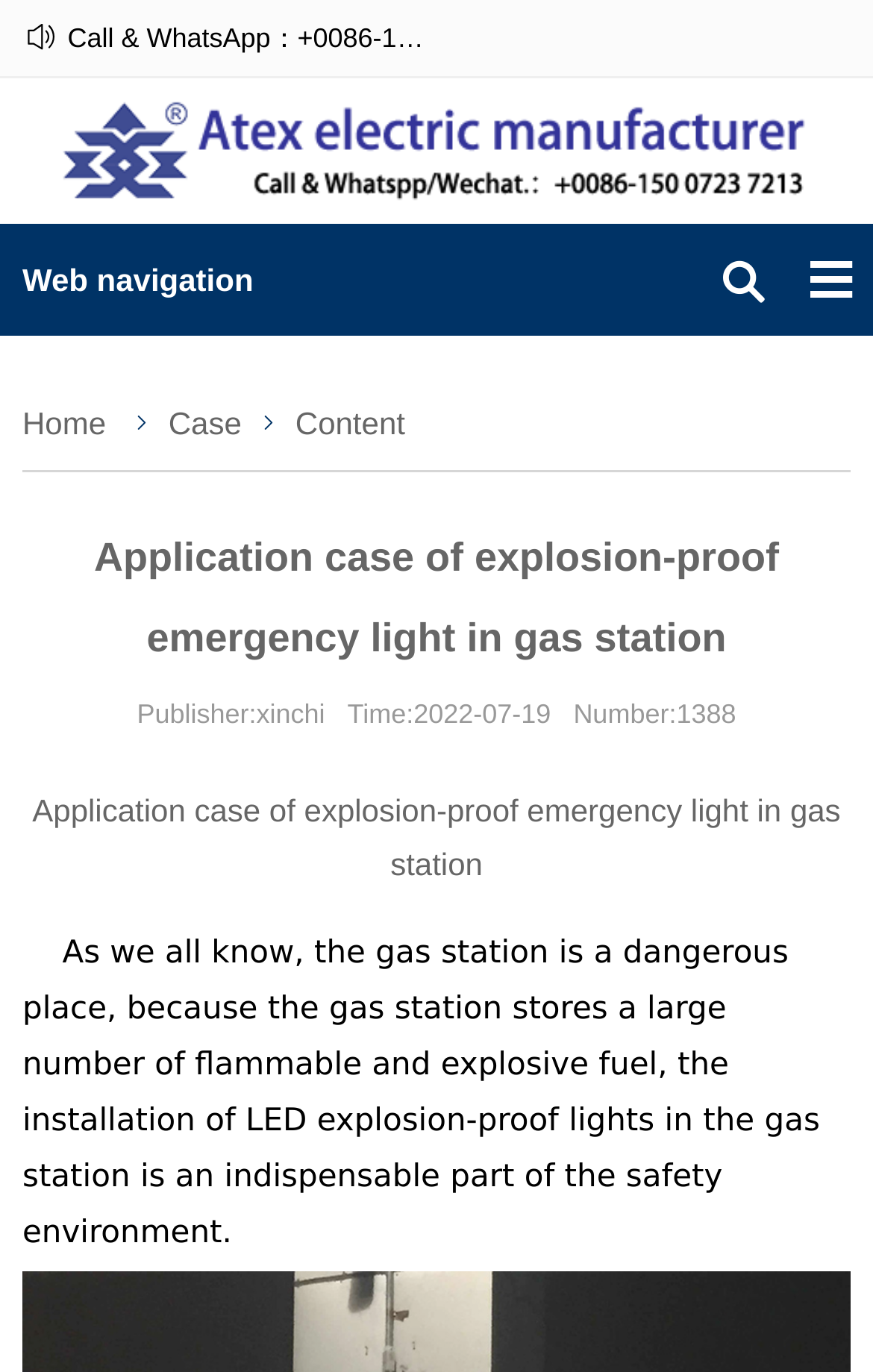Explain the webpage's design and content in an elaborate manner.

The webpage appears to be a case study on the application of explosion-proof emergency lights in gas stations. At the top, there is a contact information section with a phone number and email address. Below this, there are four identical links with images, all labeled "Explosion-proof light", arranged horizontally across the page. 

To the left of these links, there is a navigation menu with a "Home" and "Case" link. Above this menu, there is a heading that reads "Home Case Content". 

Further down, there is a main heading that matches the title of the webpage, "Application case of explosion-proof emergency light in gas station". Below this, there is a section with publisher, time, and number information. 

The main content of the webpage is a text passage that discusses the importance of safety in gas stations due to the presence of flammable and explosive fuel, and how LED explosion-proof lights play a crucial role in ensuring a safe environment. This passage is divided into two paragraphs, with the first paragraph serving as a title and the second paragraph providing more detailed information.